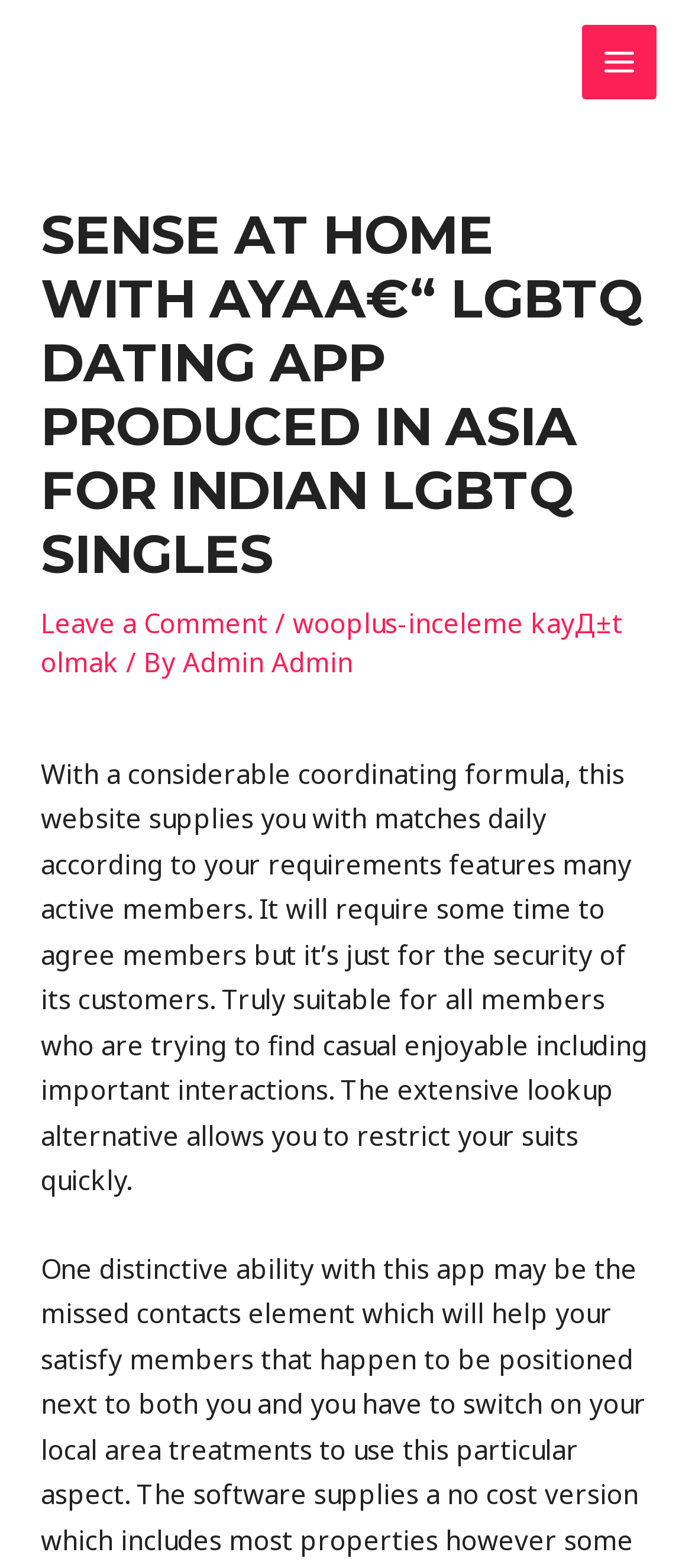Find the bounding box of the web element that fits this description: "Admin Admin".

[0.264, 0.41, 0.51, 0.433]